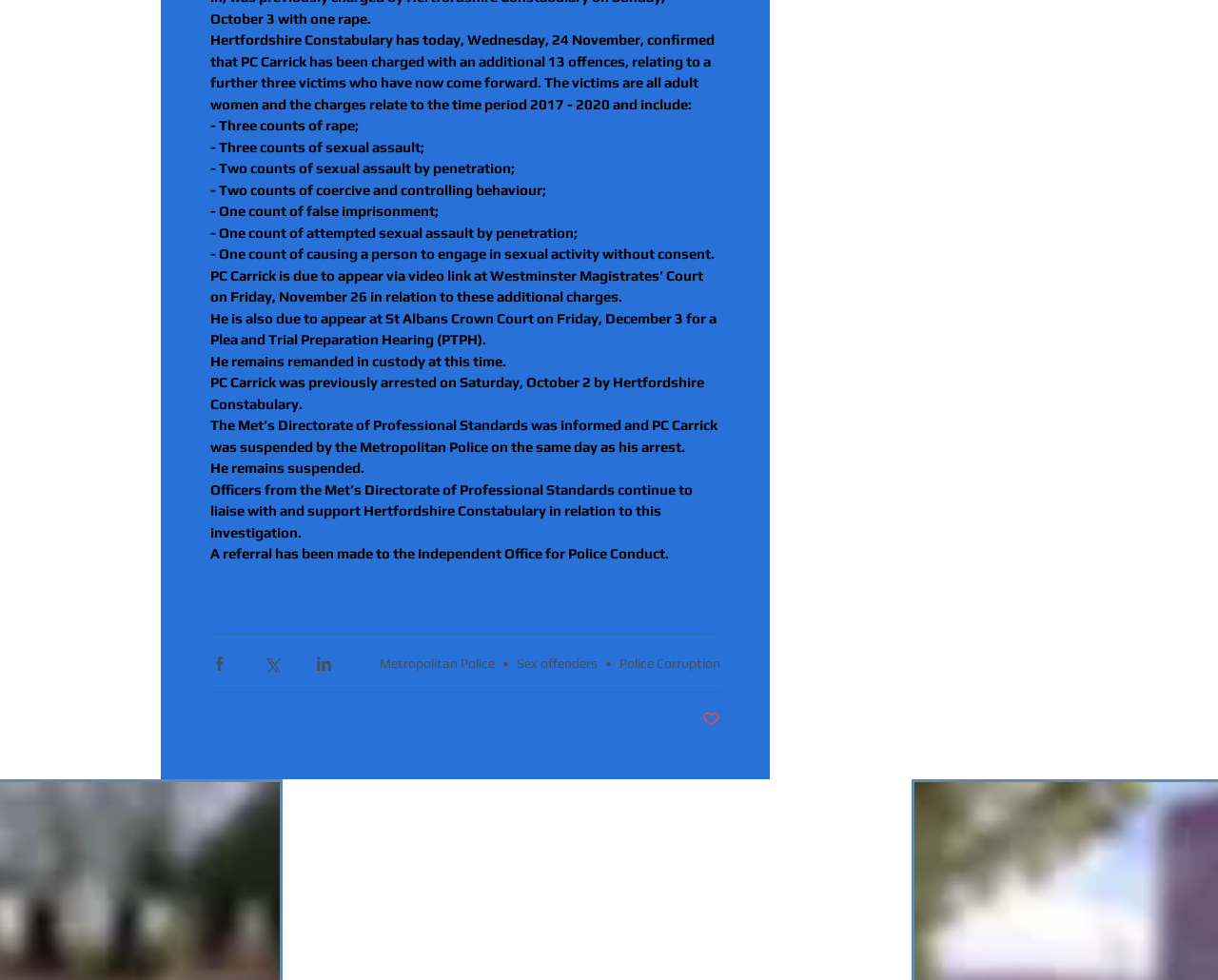Specify the bounding box coordinates of the element's area that should be clicked to execute the given instruction: "Visit Wix.com". The coordinates should be four float numbers between 0 and 1, i.e., [left, top, right, bottom].

[0.588, 0.981, 0.634, 0.997]